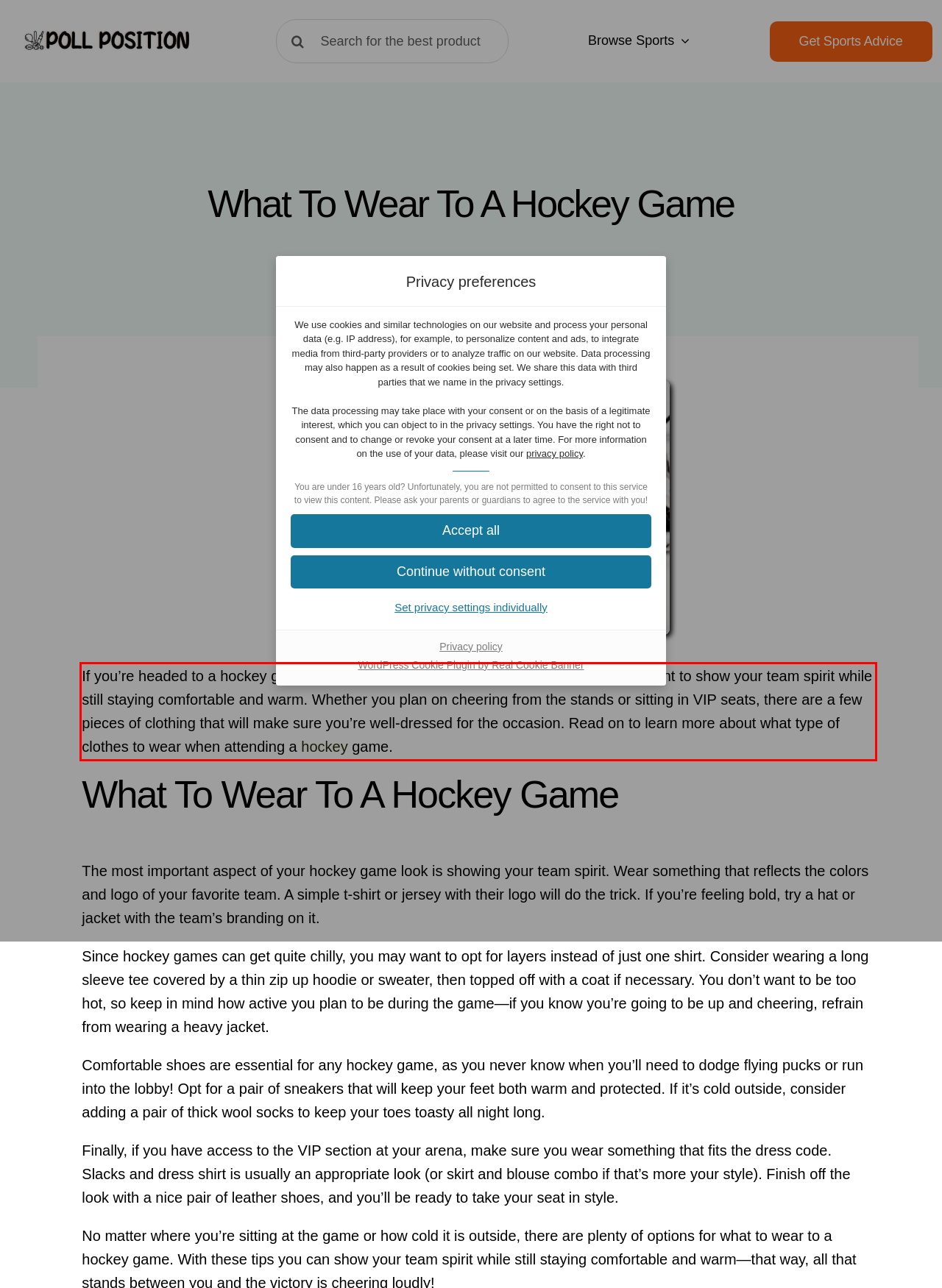Look at the webpage screenshot and recognize the text inside the red bounding box.

If you’re headed to a hockey game, you may be wondering what to wear. After all, you want to show your team spirit while still staying comfortable and warm. Whether you plan on cheering from the stands or sitting in VIP seats, there are a few pieces of clothing that will make sure you’re well-dressed for the occasion. Read on to learn more about what type of clothes to wear when attending a hockey game.